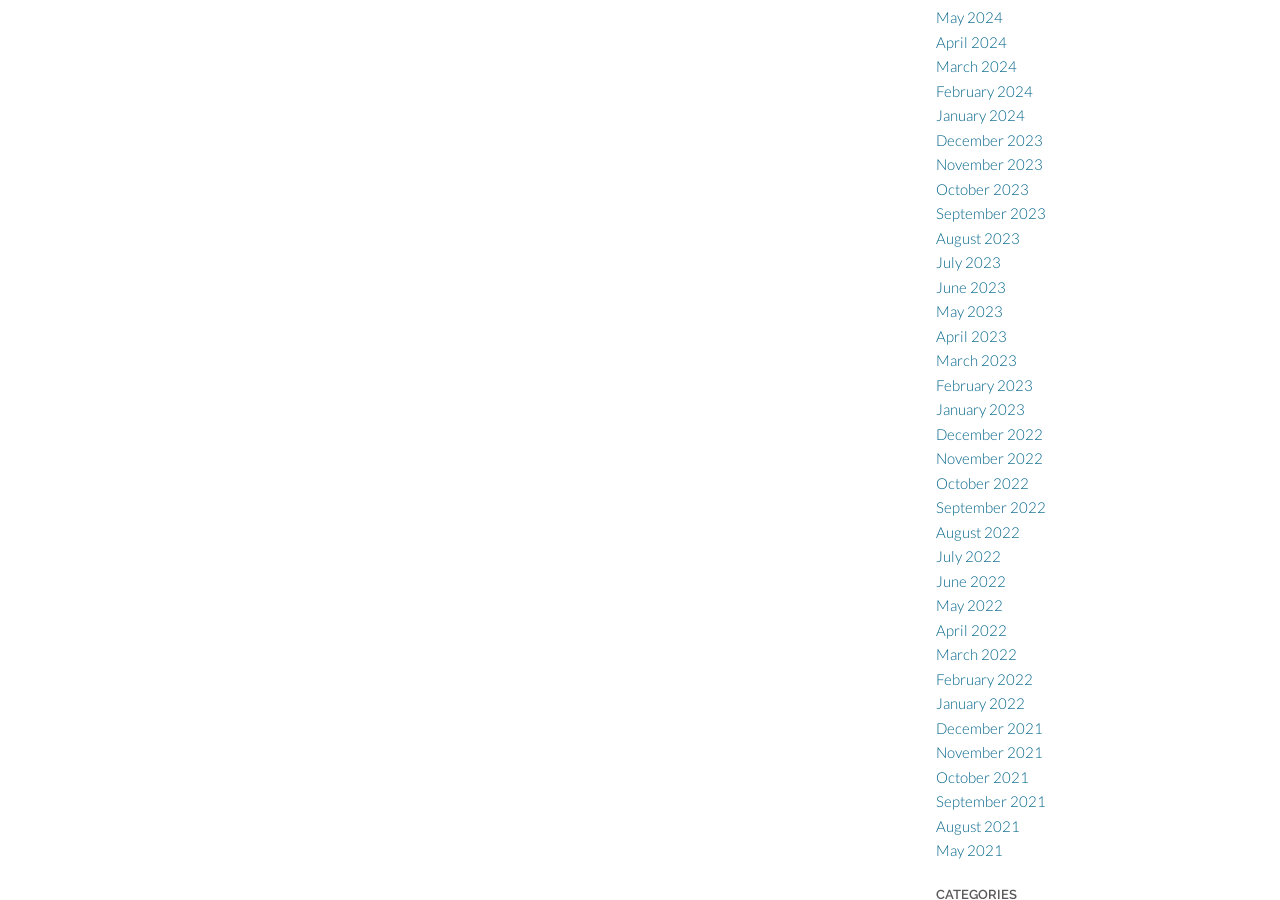Given the webpage screenshot and the description, determine the bounding box coordinates (top-left x, top-left y, bottom-right x, bottom-right y) that define the location of the UI element matching this description: January 2024

[0.731, 0.118, 0.801, 0.138]